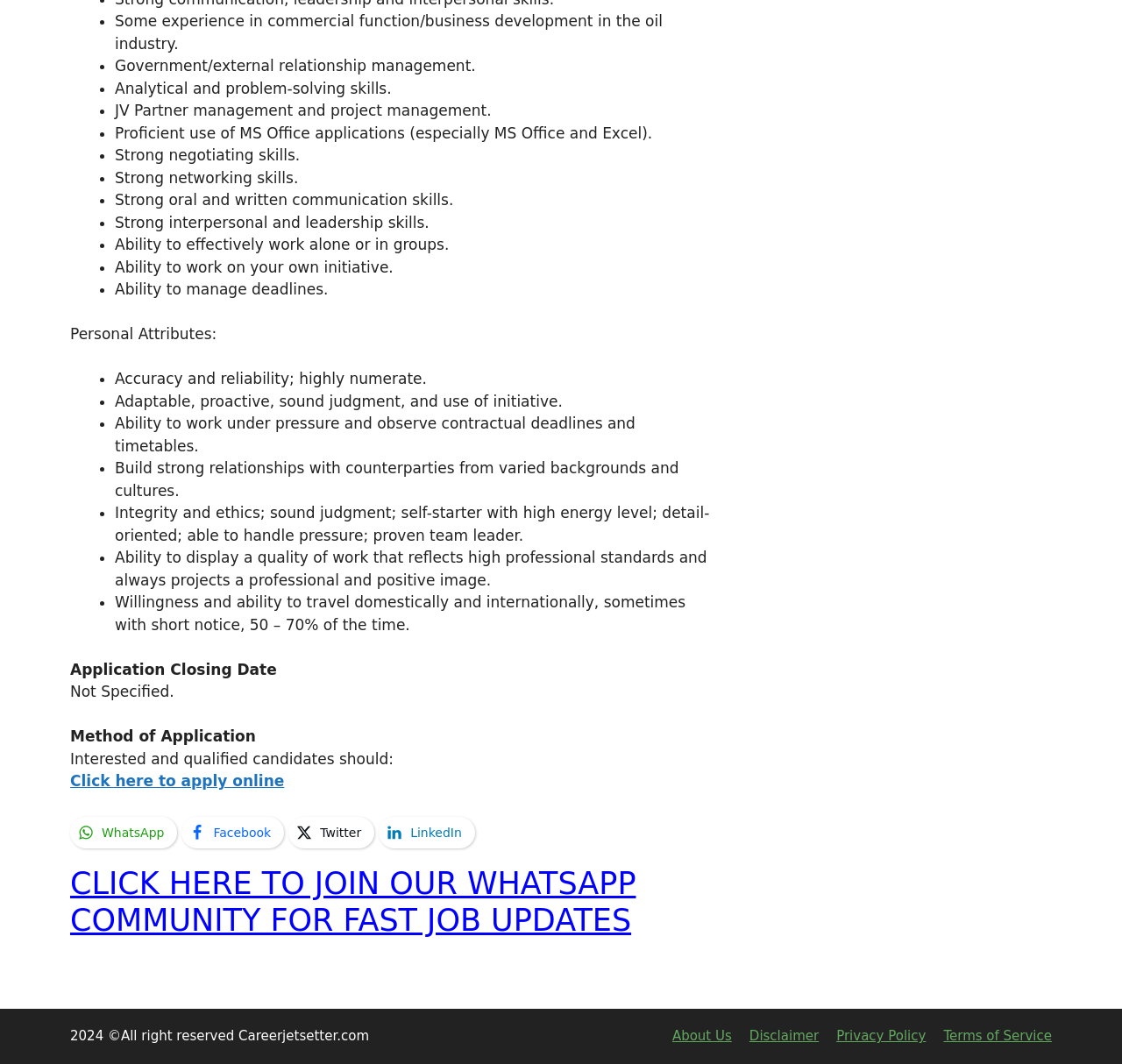Examine the screenshot and answer the question in as much detail as possible: What is the percentage of time required for travel?

I found the job requirement 'Willingness and ability to travel domestically and internationally, sometimes with short notice, 50 – 70% of the time.' Therefore, the answer is 50-70%.